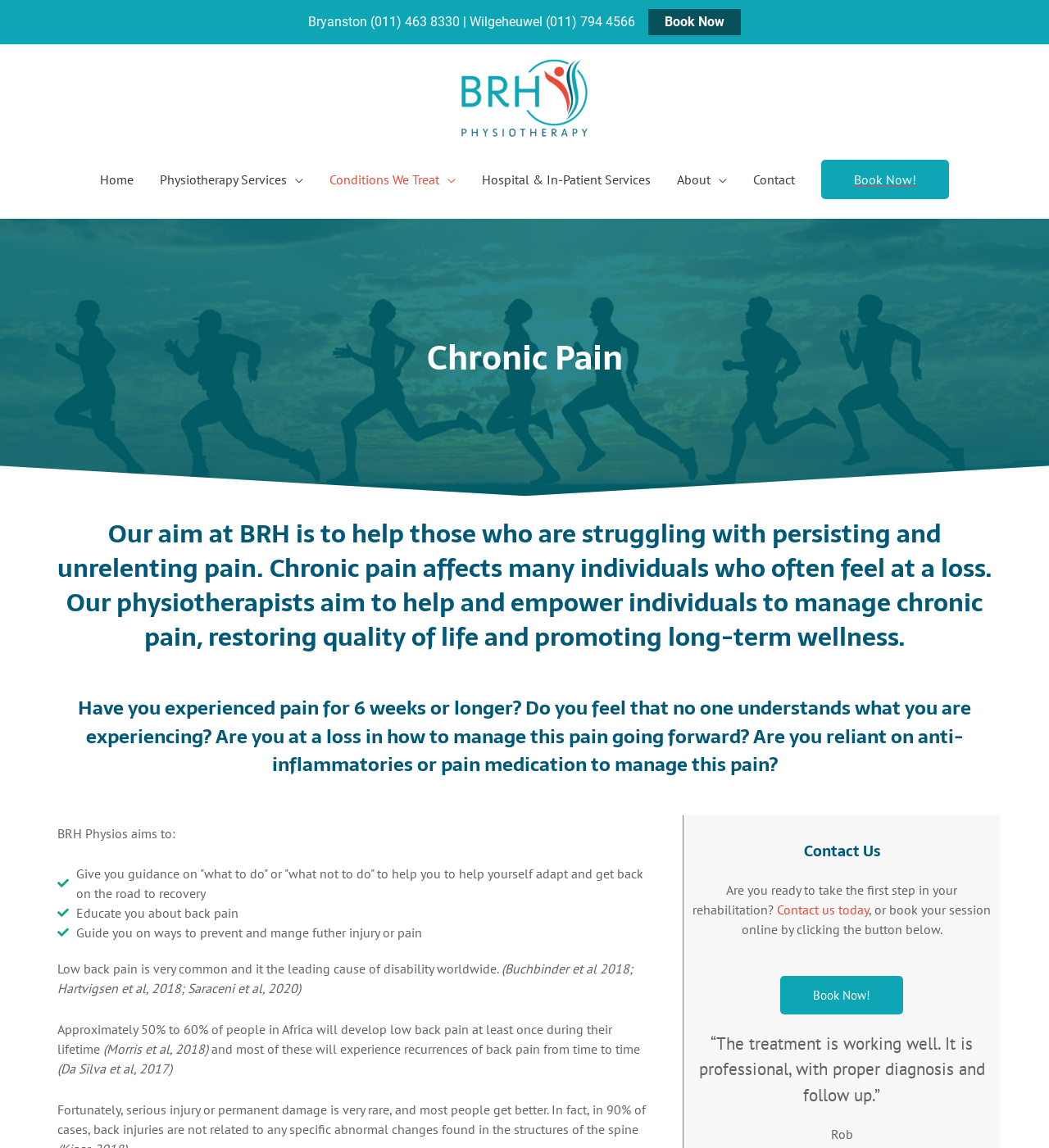What is the name of the person who gave a testimonial?
Based on the image, provide your answer in one word or phrase.

Rob